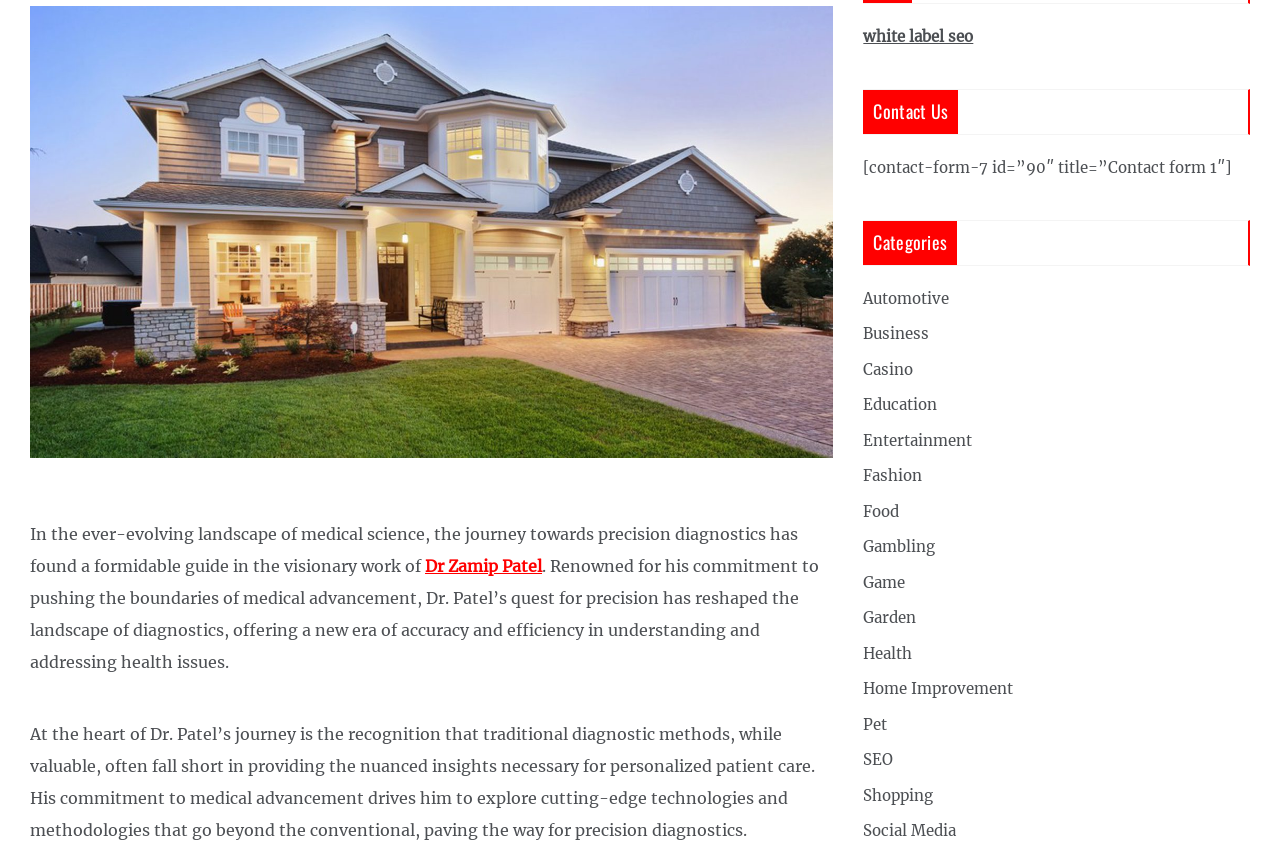From the element description Dr Zamip Patel, predict the bounding box coordinates of the UI element. The coordinates must be specified in the format (top-left x, top-left y, bottom-right x, bottom-right y) and should be within the 0 to 1 range.

[0.332, 0.652, 0.423, 0.675]